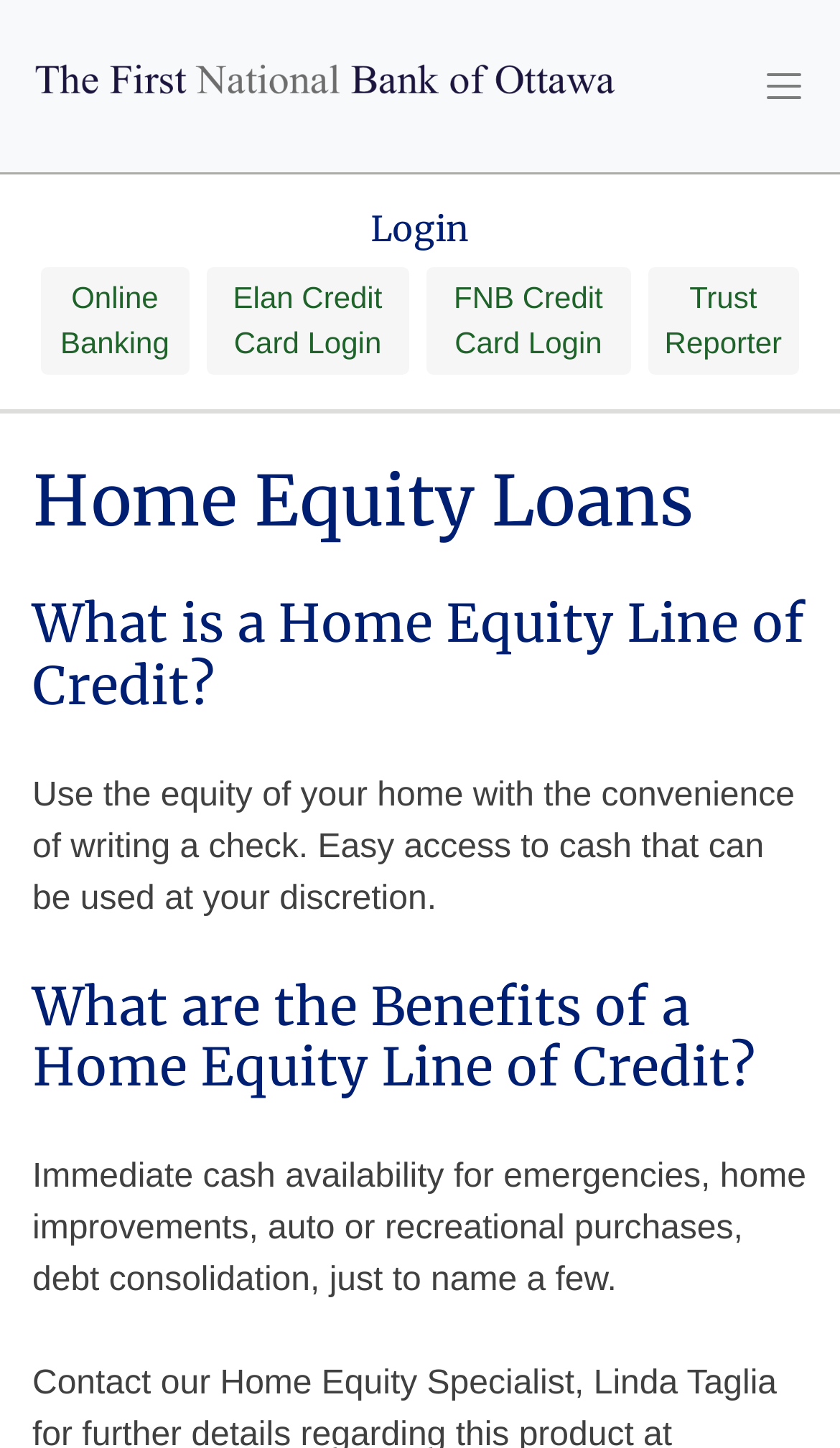Given the element description "Elan Credit Card Login", identify the bounding box of the corresponding UI element.

[0.245, 0.185, 0.487, 0.259]